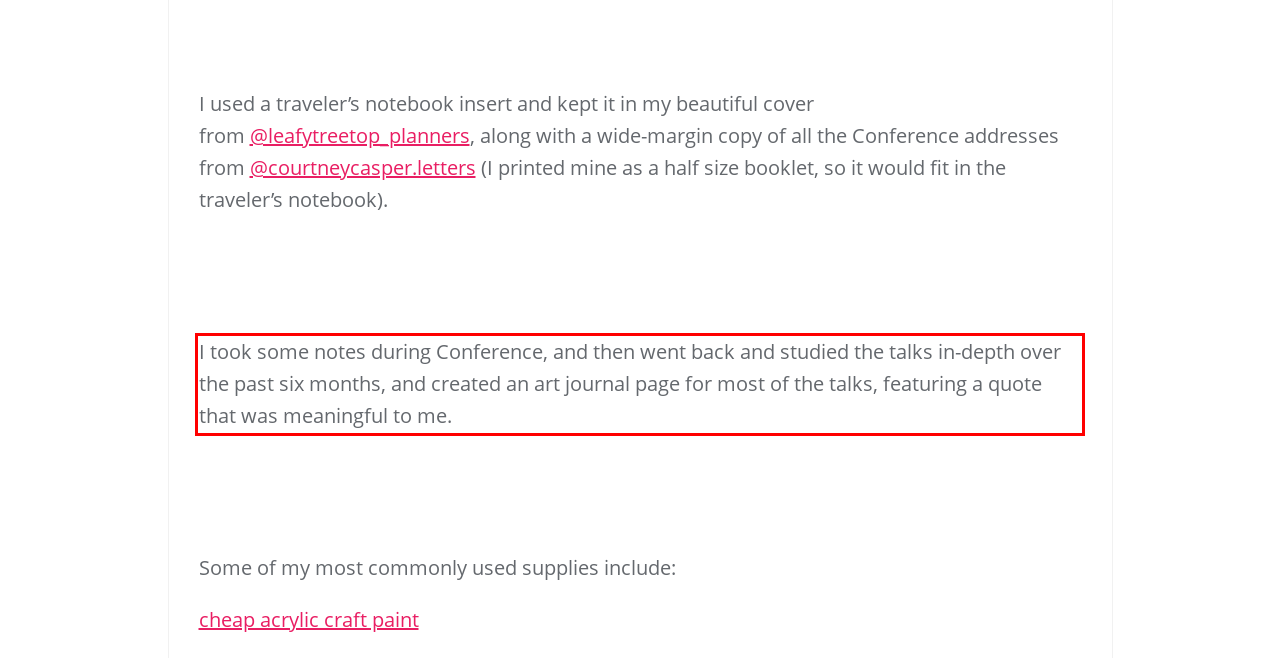Please use OCR to extract the text content from the red bounding box in the provided webpage screenshot.

I took some notes during Conference, and then went back and studied the talks in-depth over the past six months, and created an art journal page for most of the talks, featuring a quote that was meaningful to me.